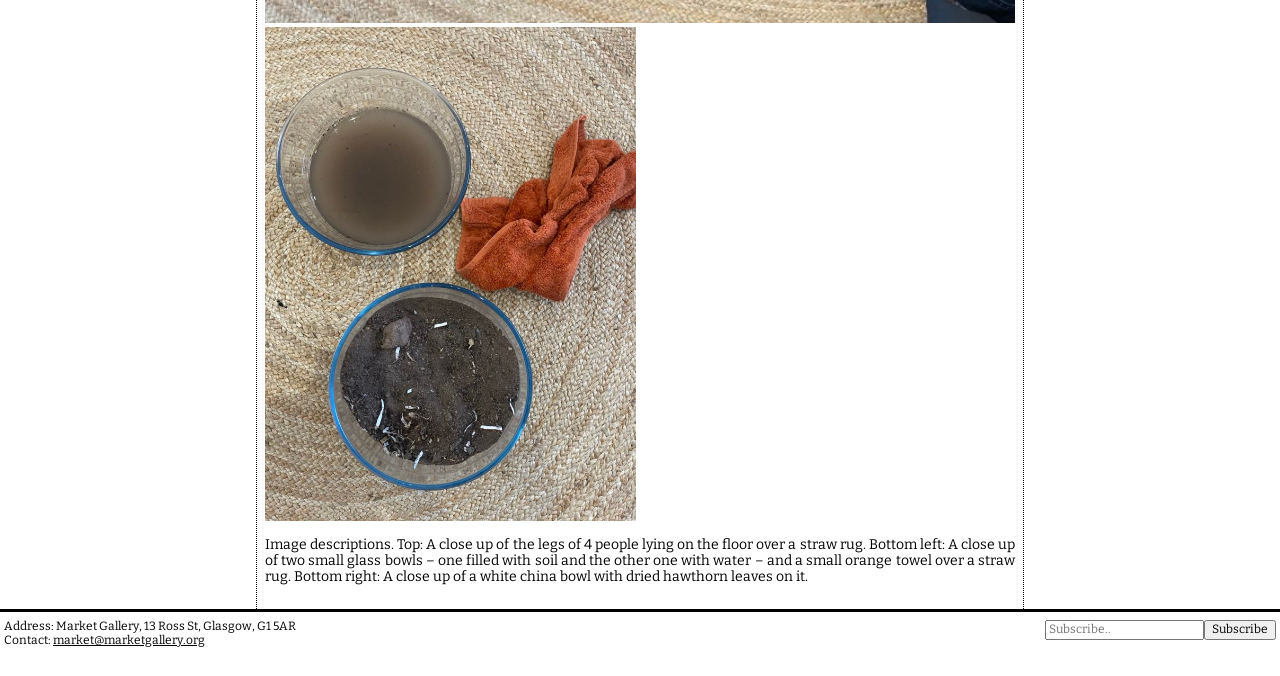Please provide a short answer using a single word or phrase for the question:
What is the purpose of the textbox at the bottom of the webpage?

Subscribe